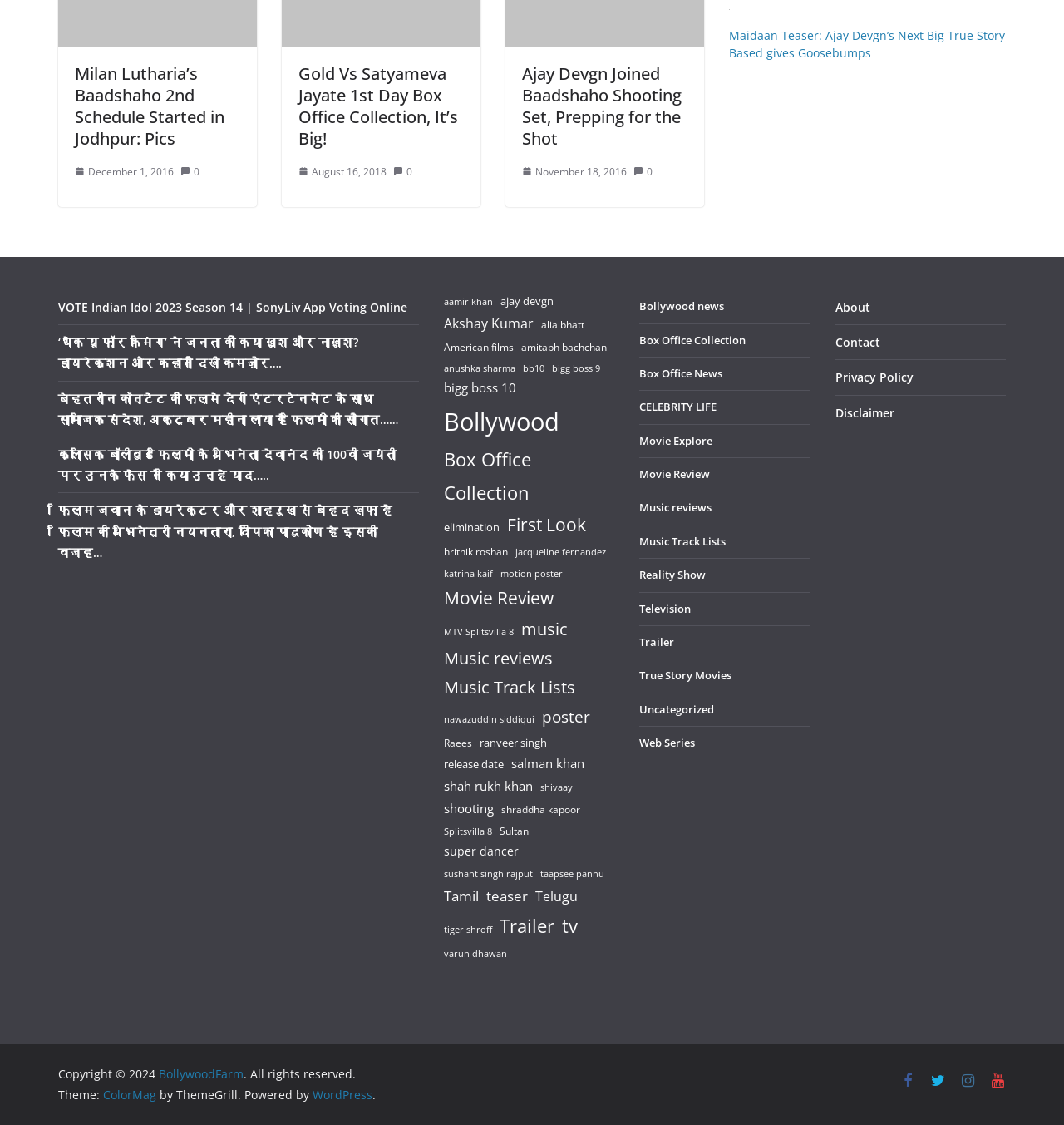Extract the bounding box coordinates for the UI element described as: "Music Track Lists".

[0.601, 0.474, 0.682, 0.488]